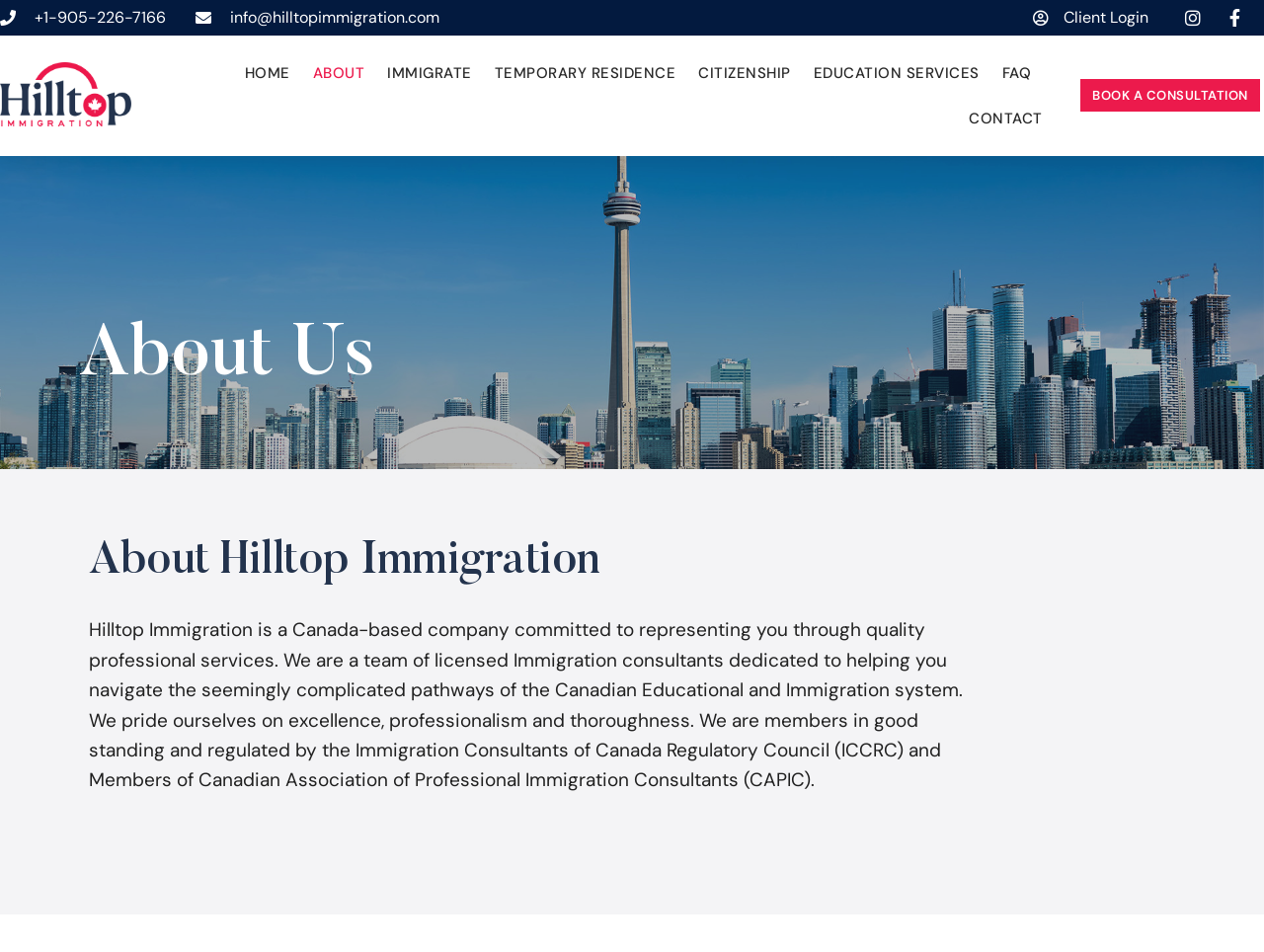Predict the bounding box coordinates of the area that should be clicked to accomplish the following instruction: "View product details". The bounding box coordinates should consist of four float numbers between 0 and 1, i.e., [left, top, right, bottom].

None